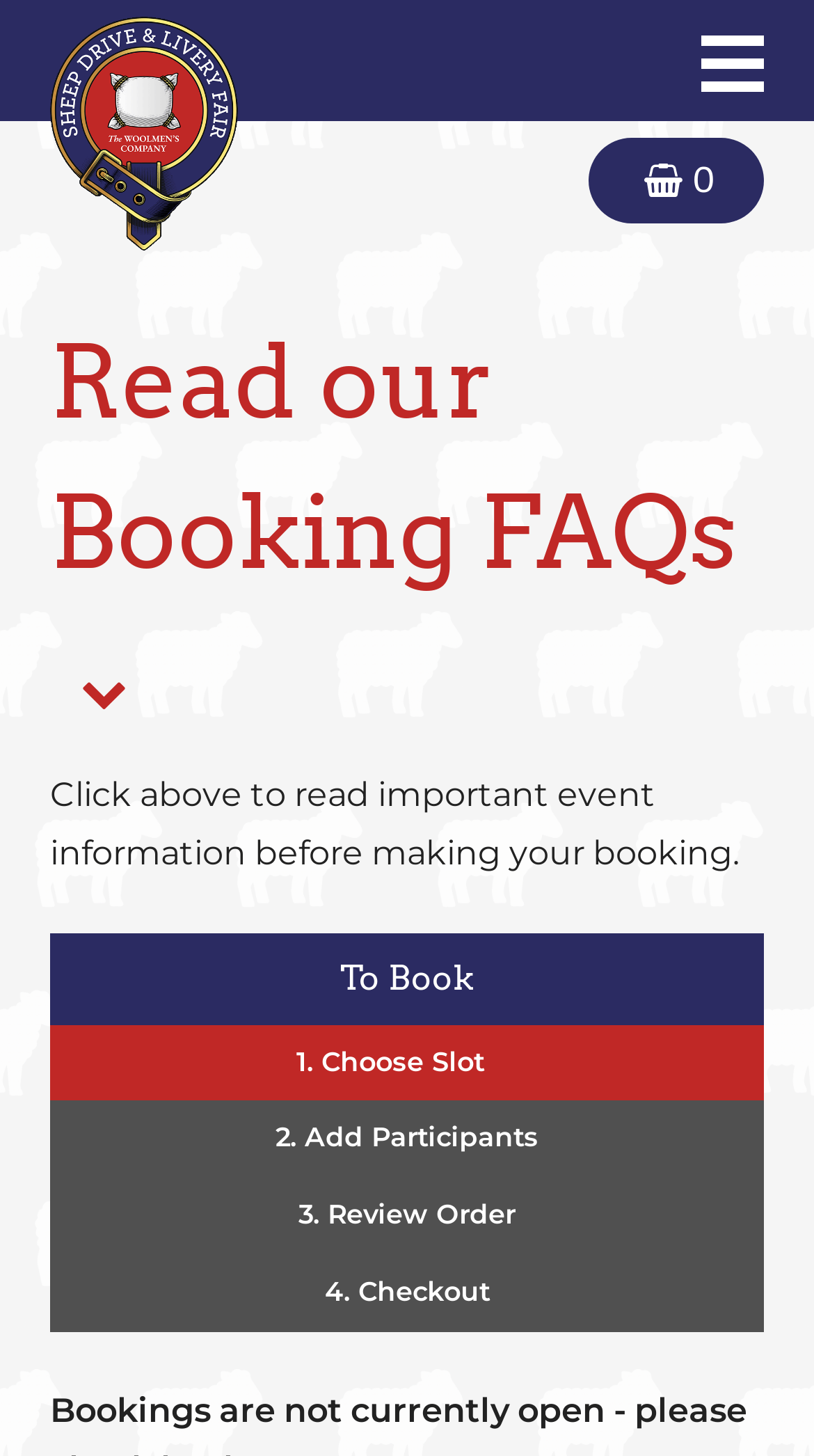What should users do before making a booking?
Could you answer the question in a detailed manner, providing as much information as possible?

There is a heading 'Read our Booking FAQs' present on the webpage, and below it, there is a text that says 'Click above to read important event information before making your booking.', which suggests that users should read the Booking FAQs before making a booking.